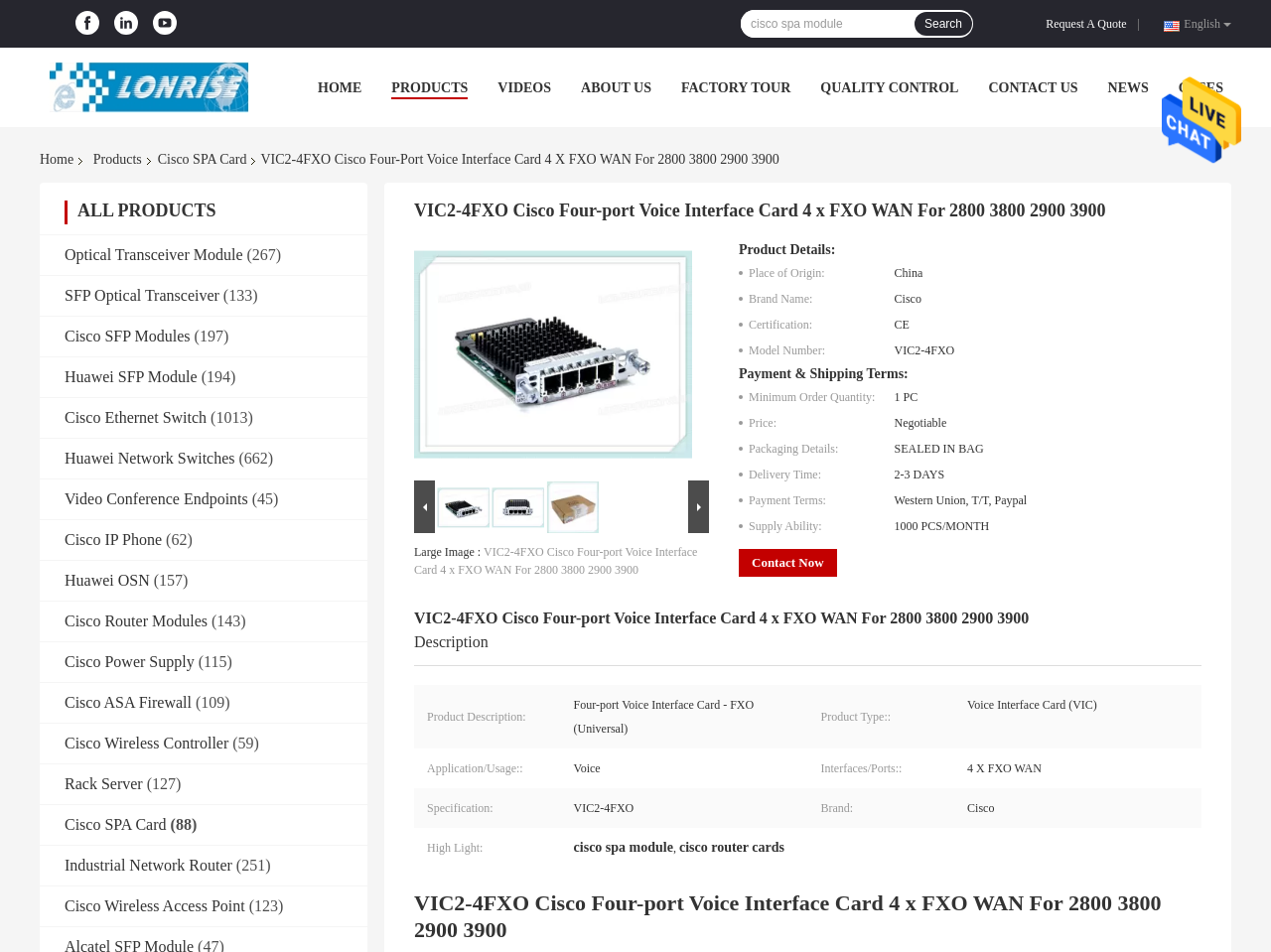What is the company name?
Please provide a full and detailed response to the question.

I found the company name 'LonRise Equipment Co. Ltd.' on the top left corner of the webpage, which is also linked to the company's homepage.